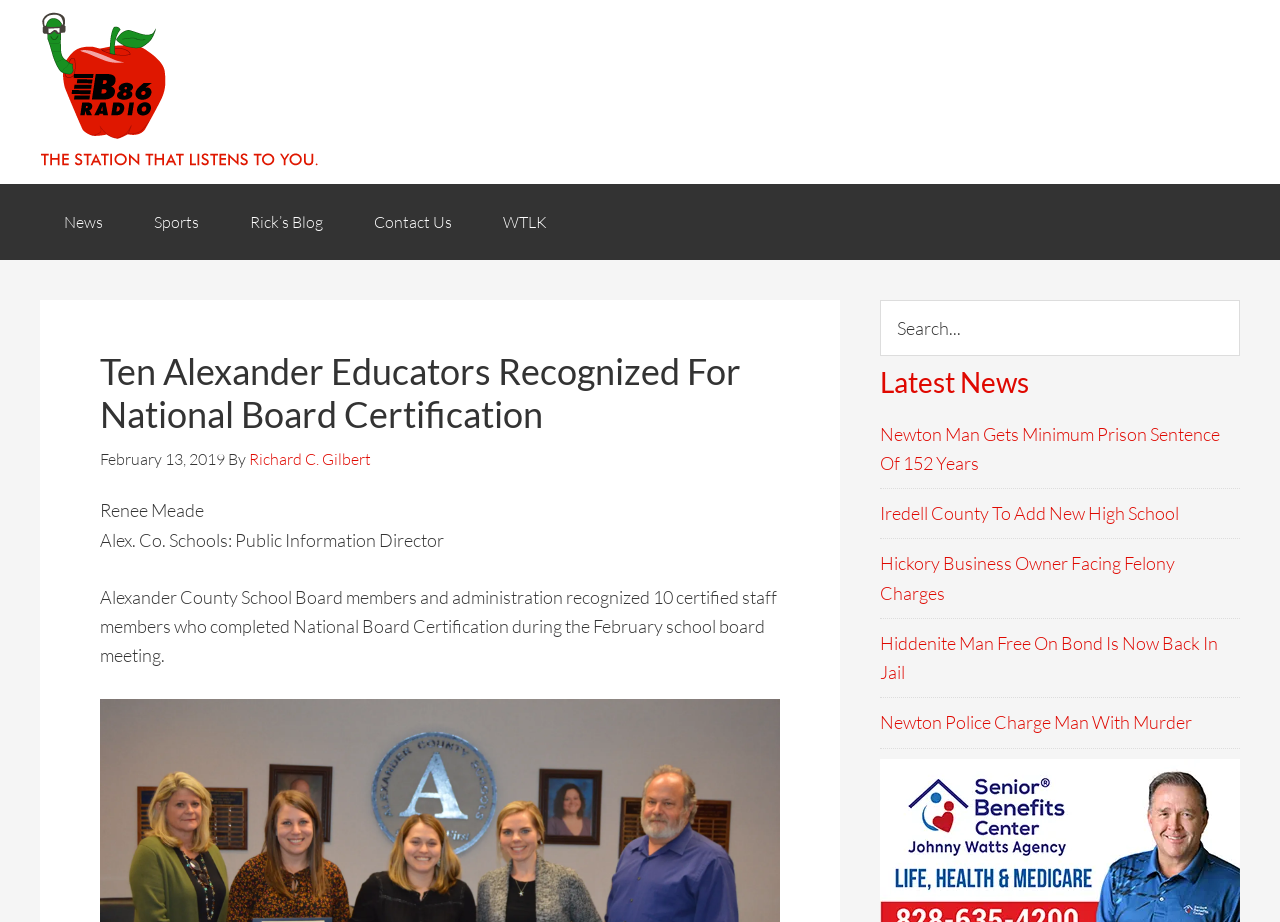Locate the primary heading on the webpage and return its text.

Ten Alexander Educators Recognized For National Board Certification